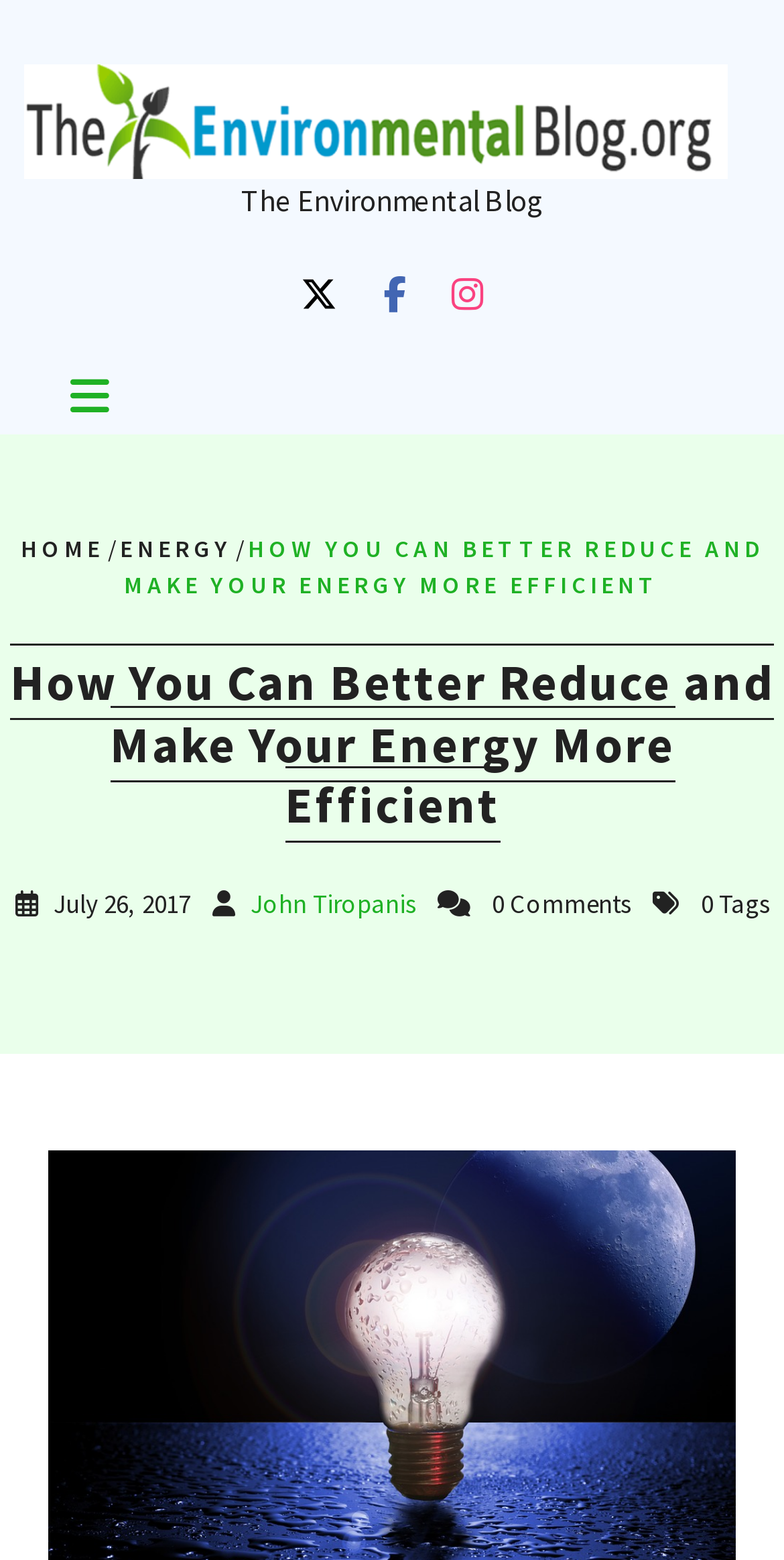Determine the bounding box for the described UI element: "Home".

[0.026, 0.342, 0.133, 0.361]